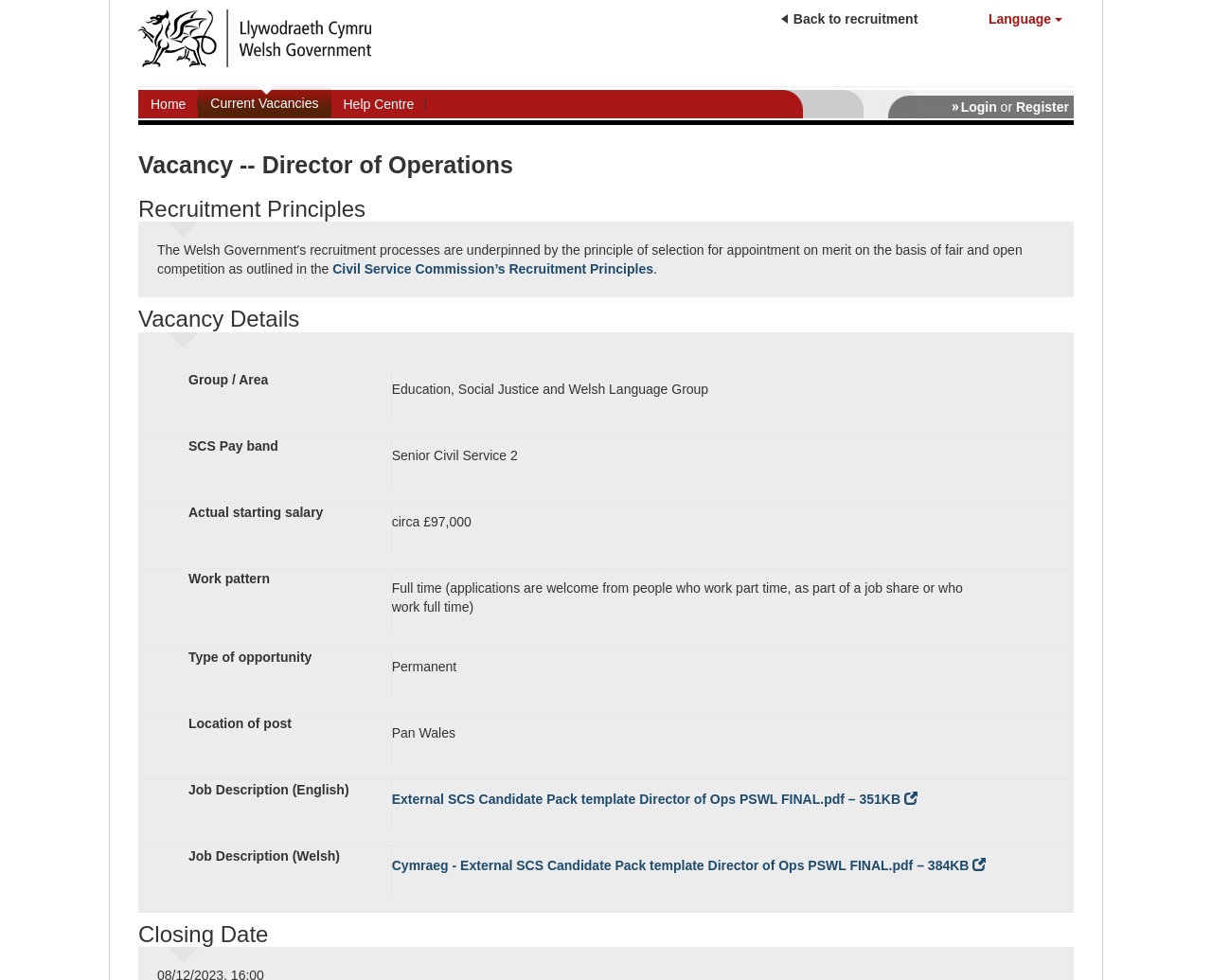Please determine the bounding box coordinates of the element's region to click for the following instruction: "Click the 'Register' link".

[0.838, 0.101, 0.882, 0.117]